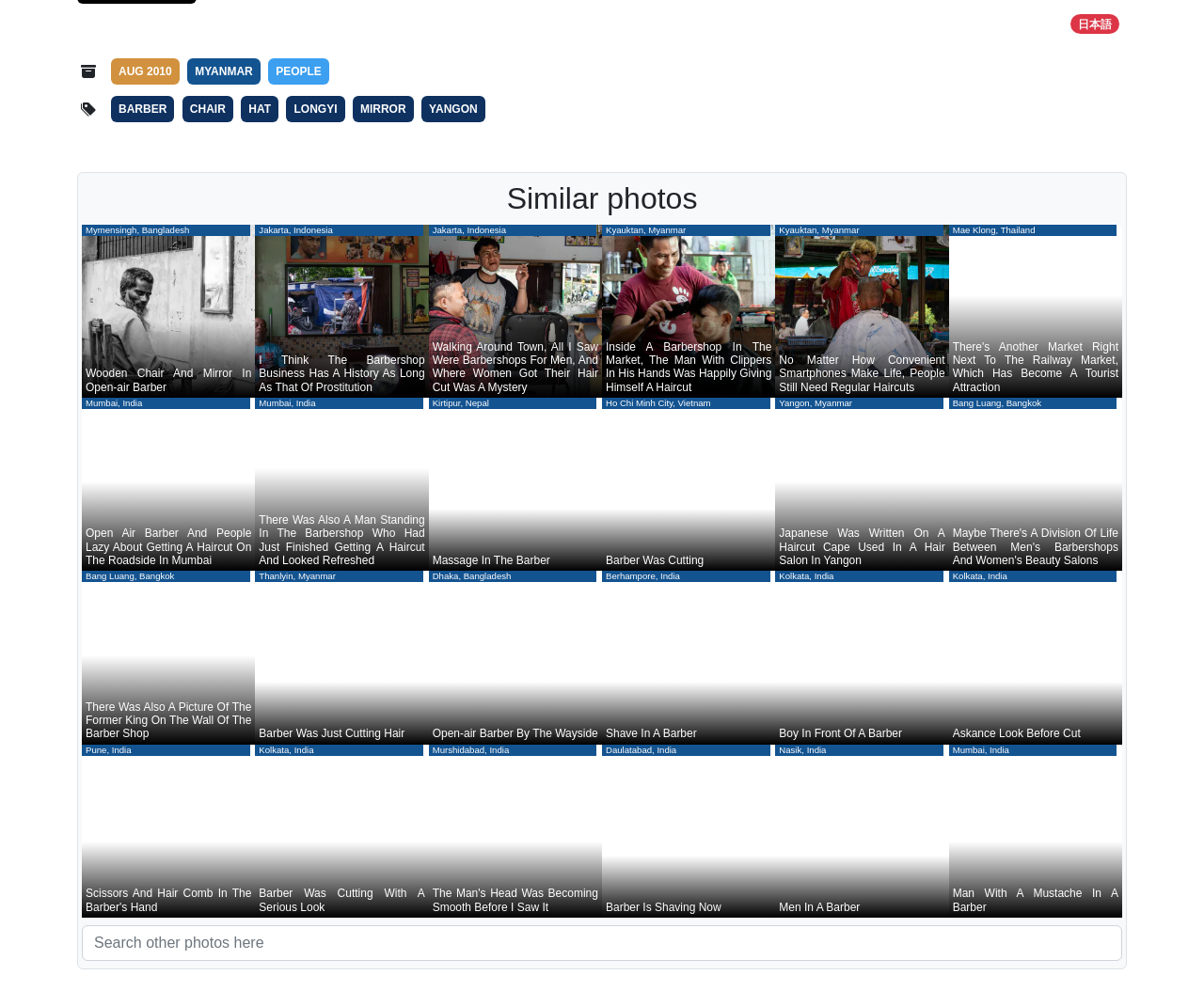Please locate the bounding box coordinates for the element that should be clicked to achieve the following instruction: "Search other photos here". Ensure the coordinates are given as four float numbers between 0 and 1, i.e., [left, top, right, bottom].

[0.068, 0.934, 0.932, 0.97]